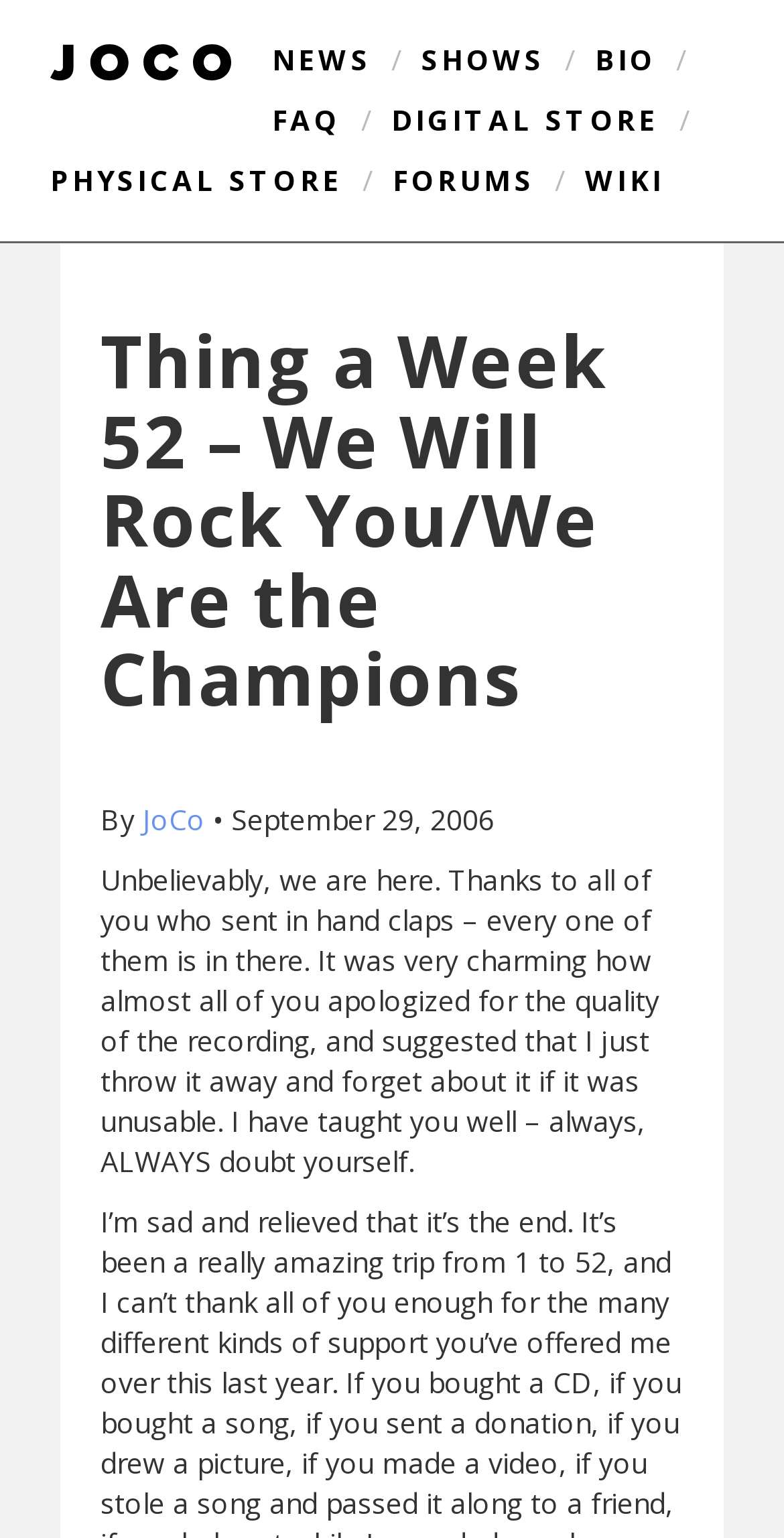Identify the bounding box coordinates of the clickable region necessary to fulfill the following instruction: "Click on NEWS". The bounding box coordinates should be four float numbers between 0 and 1, i.e., [left, top, right, bottom].

[0.347, 0.026, 0.473, 0.051]